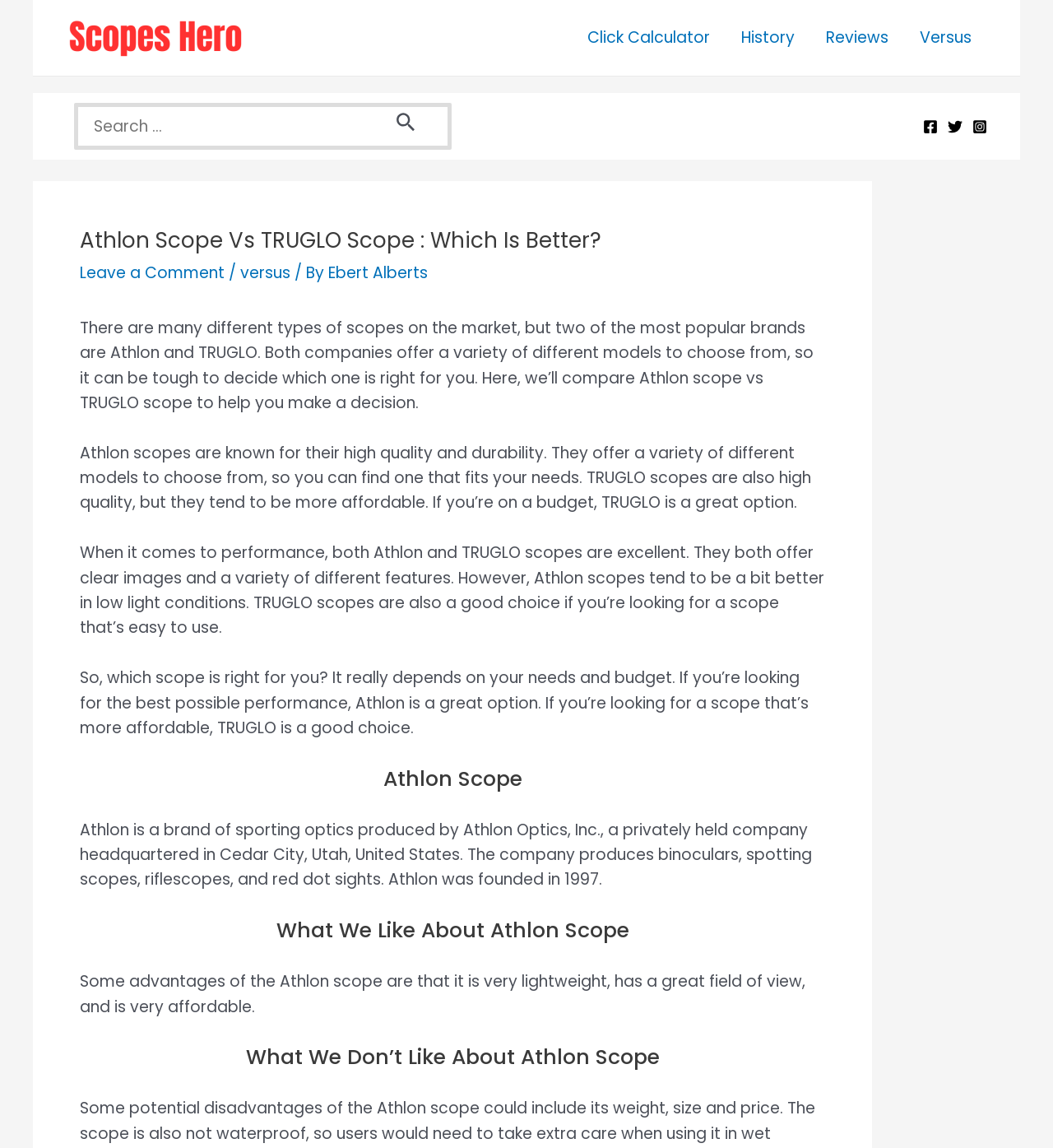Please identify the bounding box coordinates of the element on the webpage that should be clicked to follow this instruction: "Read about Athlon scope vs TRUGLO scope". The bounding box coordinates should be given as four float numbers between 0 and 1, formatted as [left, top, right, bottom].

[0.076, 0.199, 0.784, 0.221]